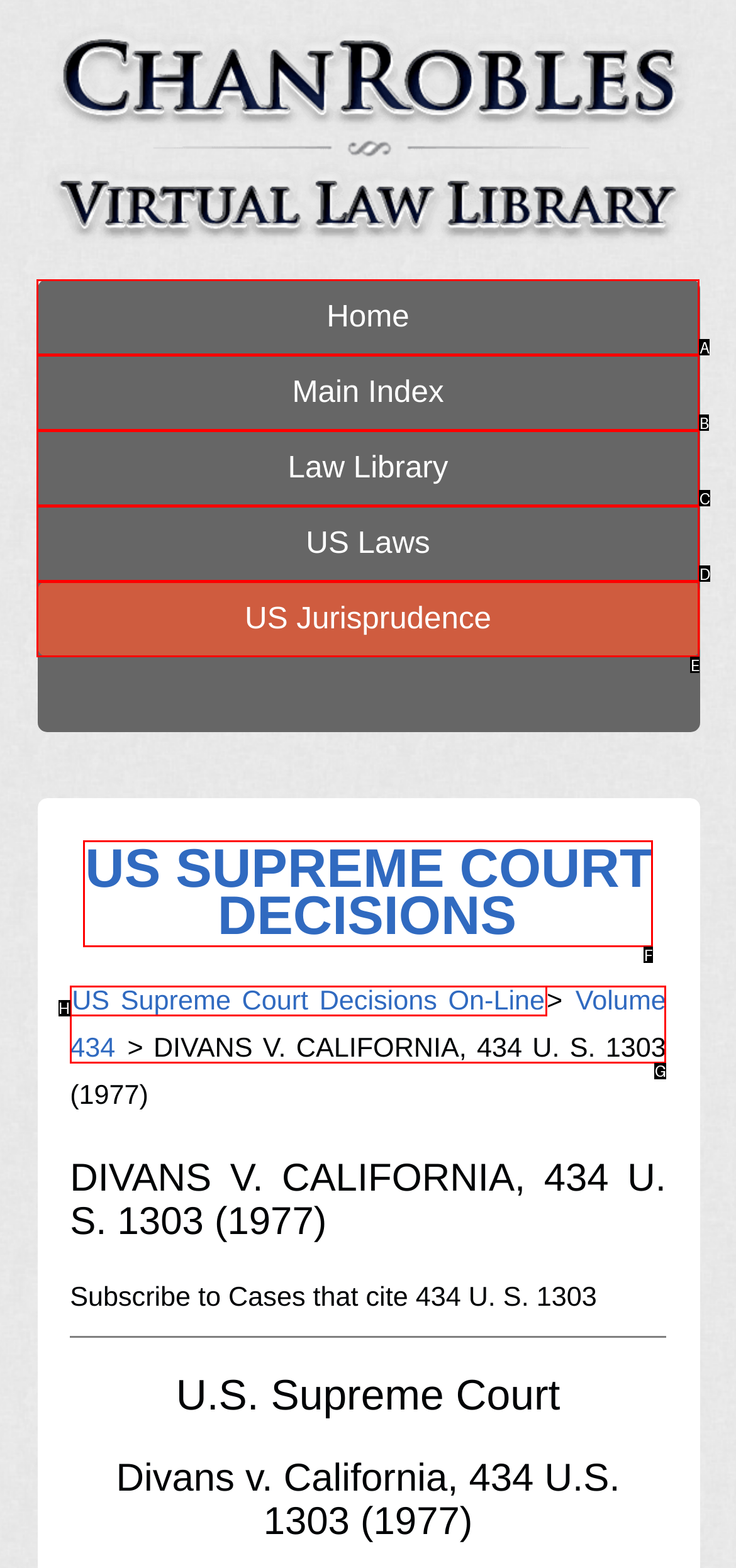Choose the letter of the option that needs to be clicked to perform the task: browse US Supreme Court decisions. Answer with the letter.

F